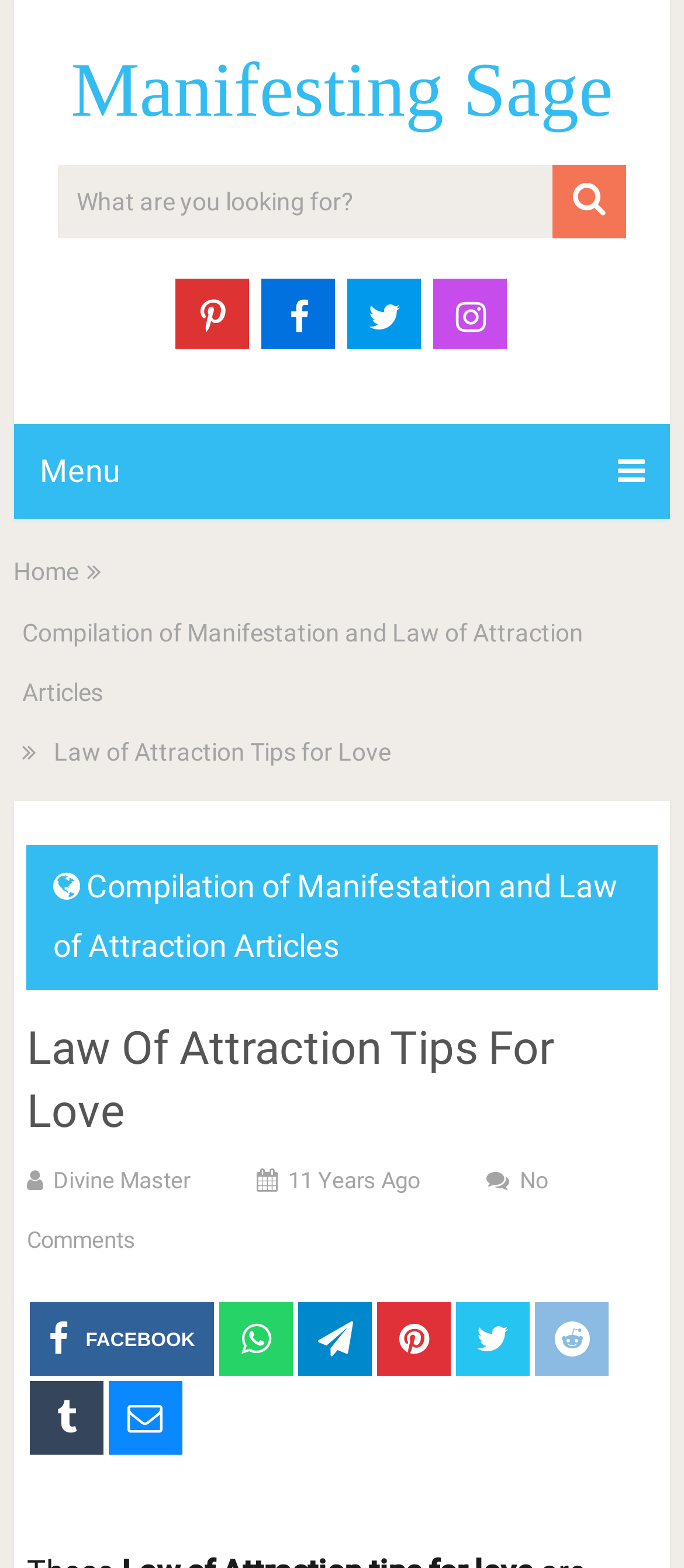Determine the bounding box coordinates of the clickable area required to perform the following instruction: "Search for something". The coordinates should be represented as four float numbers between 0 and 1: [left, top, right, bottom].

[0.084, 0.105, 0.916, 0.152]